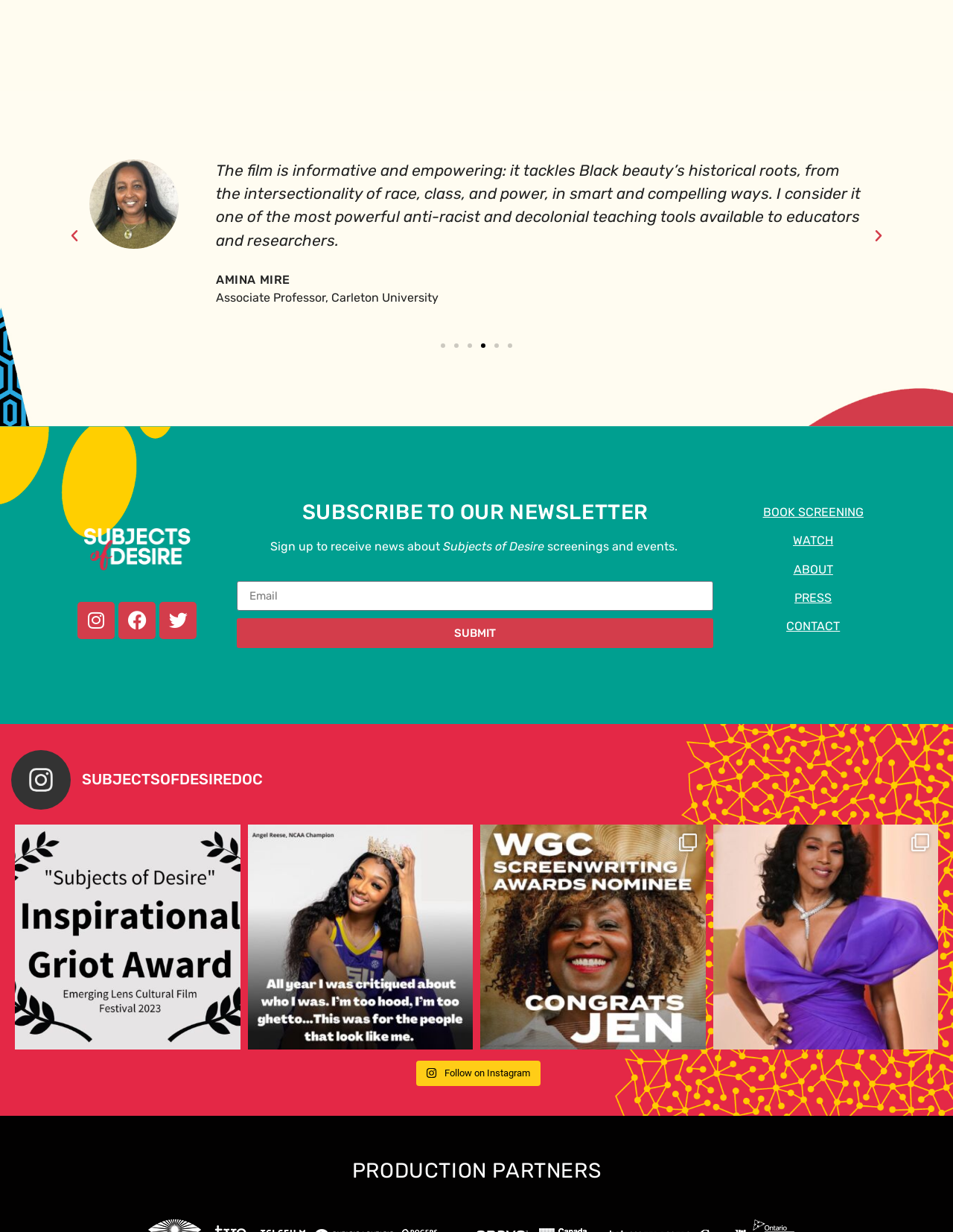Please identify the coordinates of the bounding box for the clickable region that will accomplish this instruction: "Watch the documentary".

[0.832, 0.433, 0.874, 0.445]